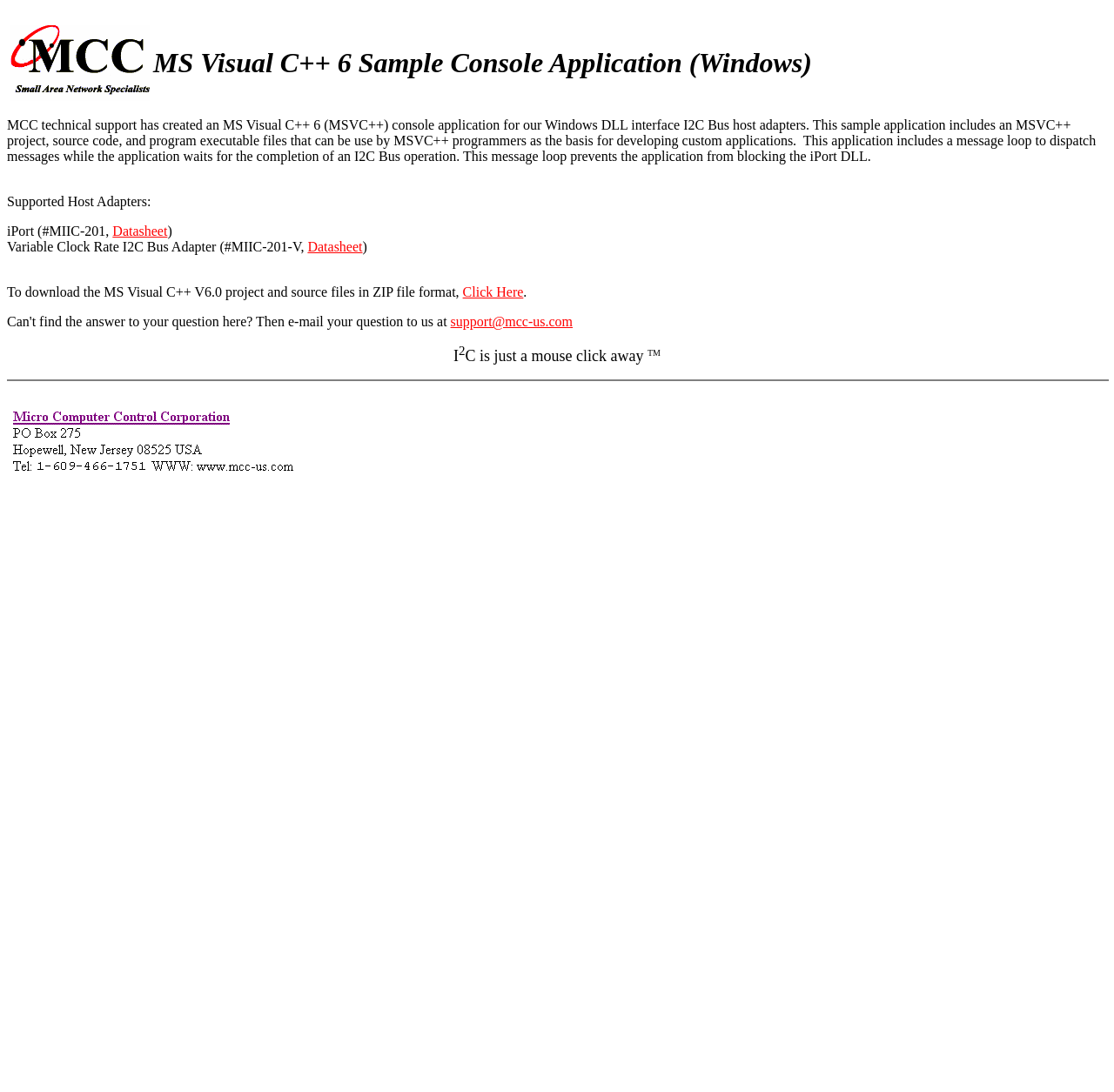Answer the question using only a single word or phrase: 
What is the email address for technical support?

support@mcc-us.com